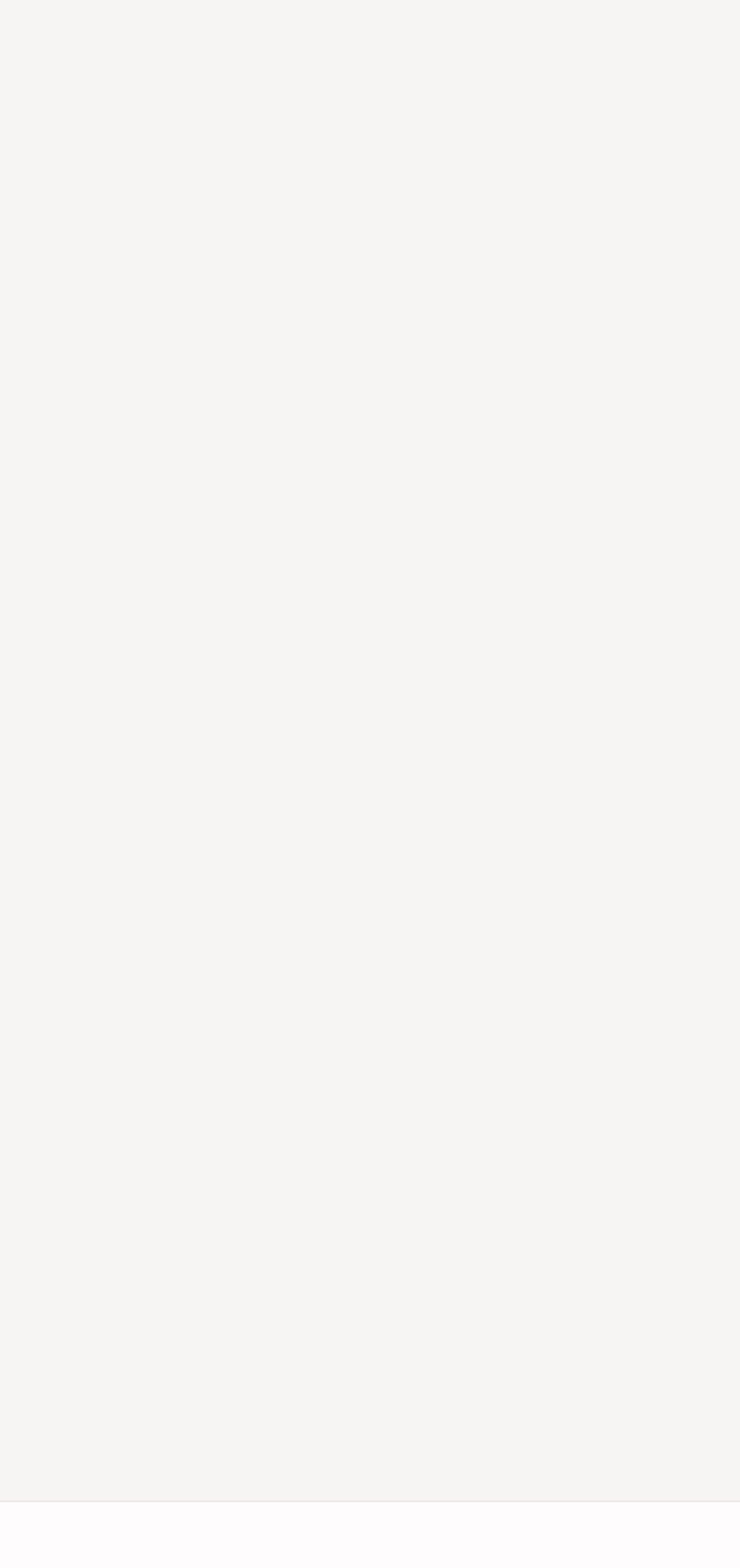Provide a short answer to the following question with just one word or phrase: How many categories are listed?

5